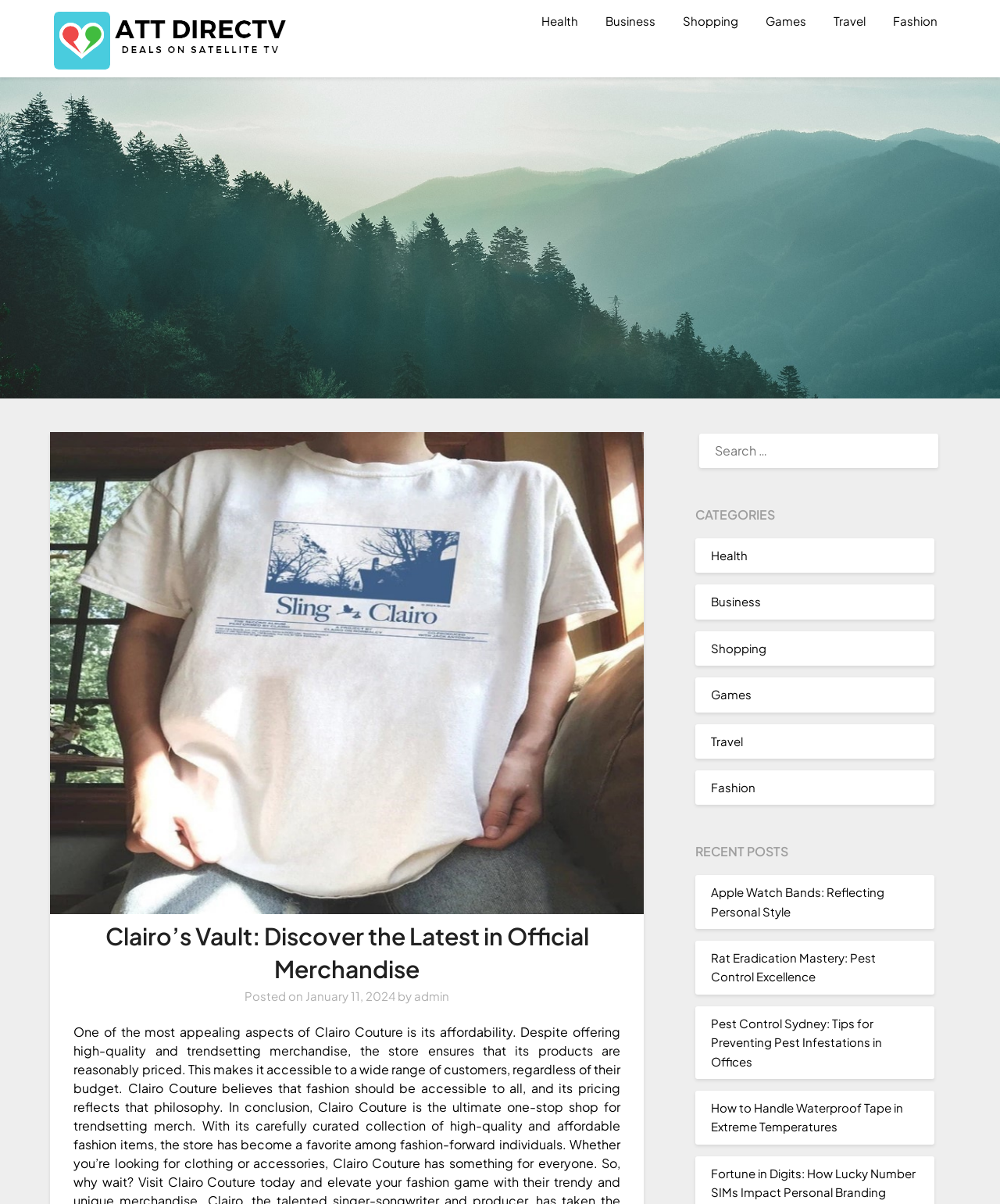Determine the bounding box coordinates for the clickable element required to fulfill the instruction: "Explore fashion category". Provide the coordinates as four float numbers between 0 and 1, i.e., [left, top, right, bottom].

[0.88, 0.0, 0.95, 0.035]